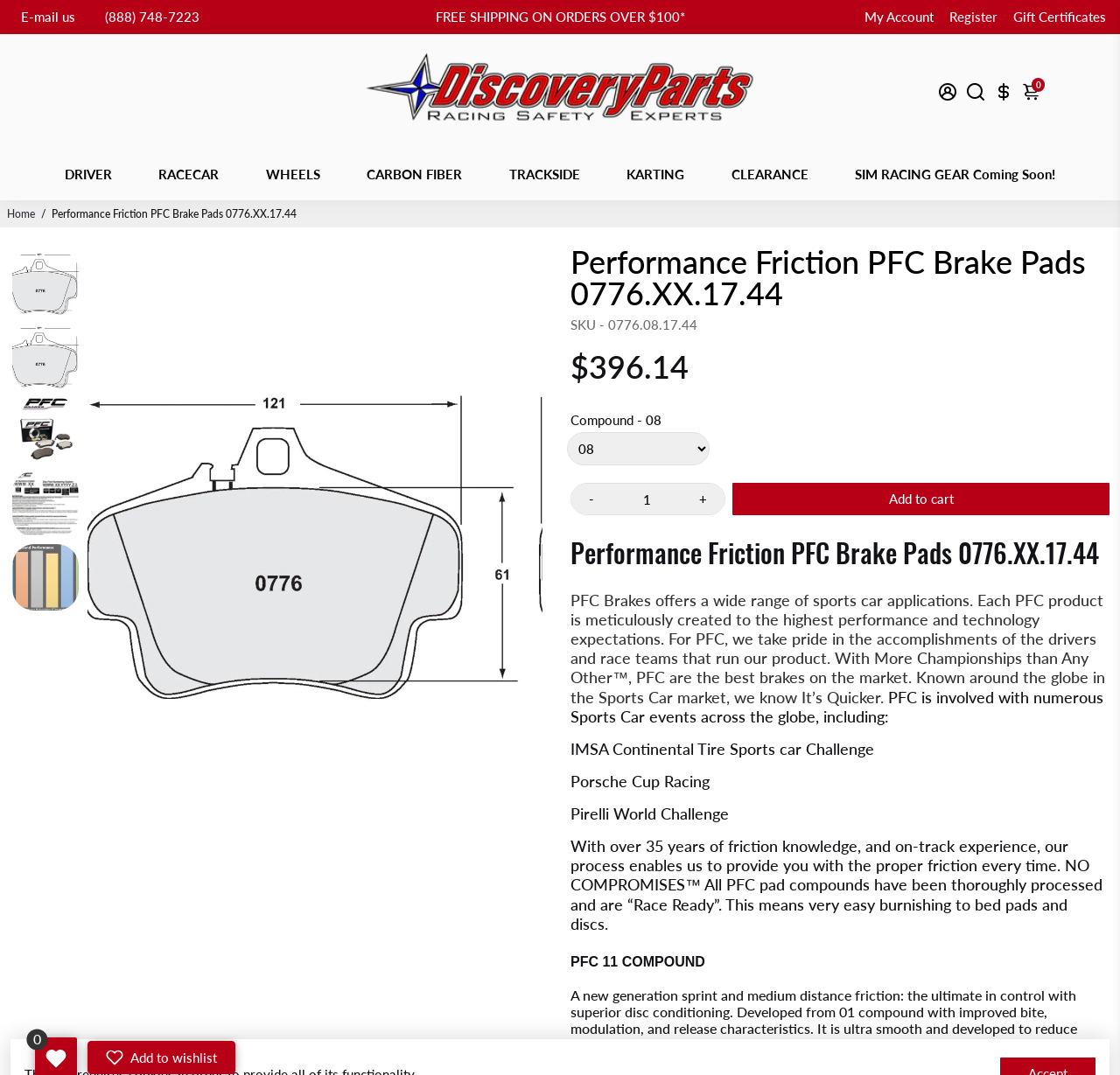Identify the bounding box coordinates of the section to be clicked to complete the task described by the following instruction: "Click the 'Add to cart' button". The coordinates should be four float numbers between 0 and 1, formatted as [left, top, right, bottom].

[0.654, 0.449, 0.991, 0.48]